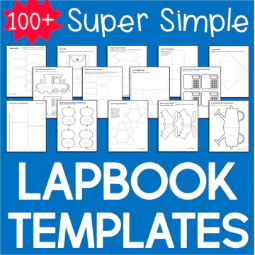What is emphasized in the collection of templates?
Look at the screenshot and respond with a single word or phrase.

simplicity